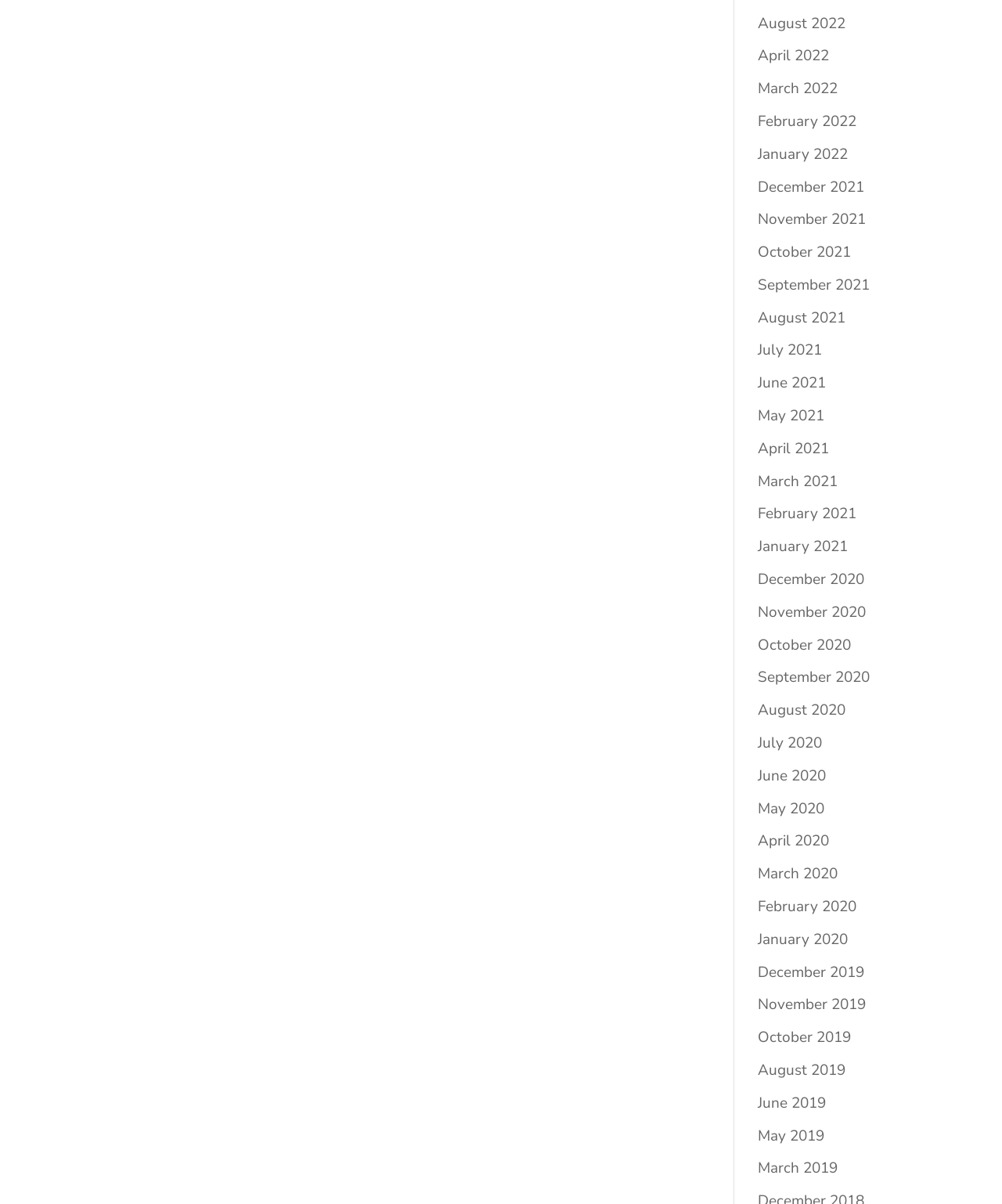Respond with a single word or phrase for the following question: 
Are the months listed in chronological order?

Yes